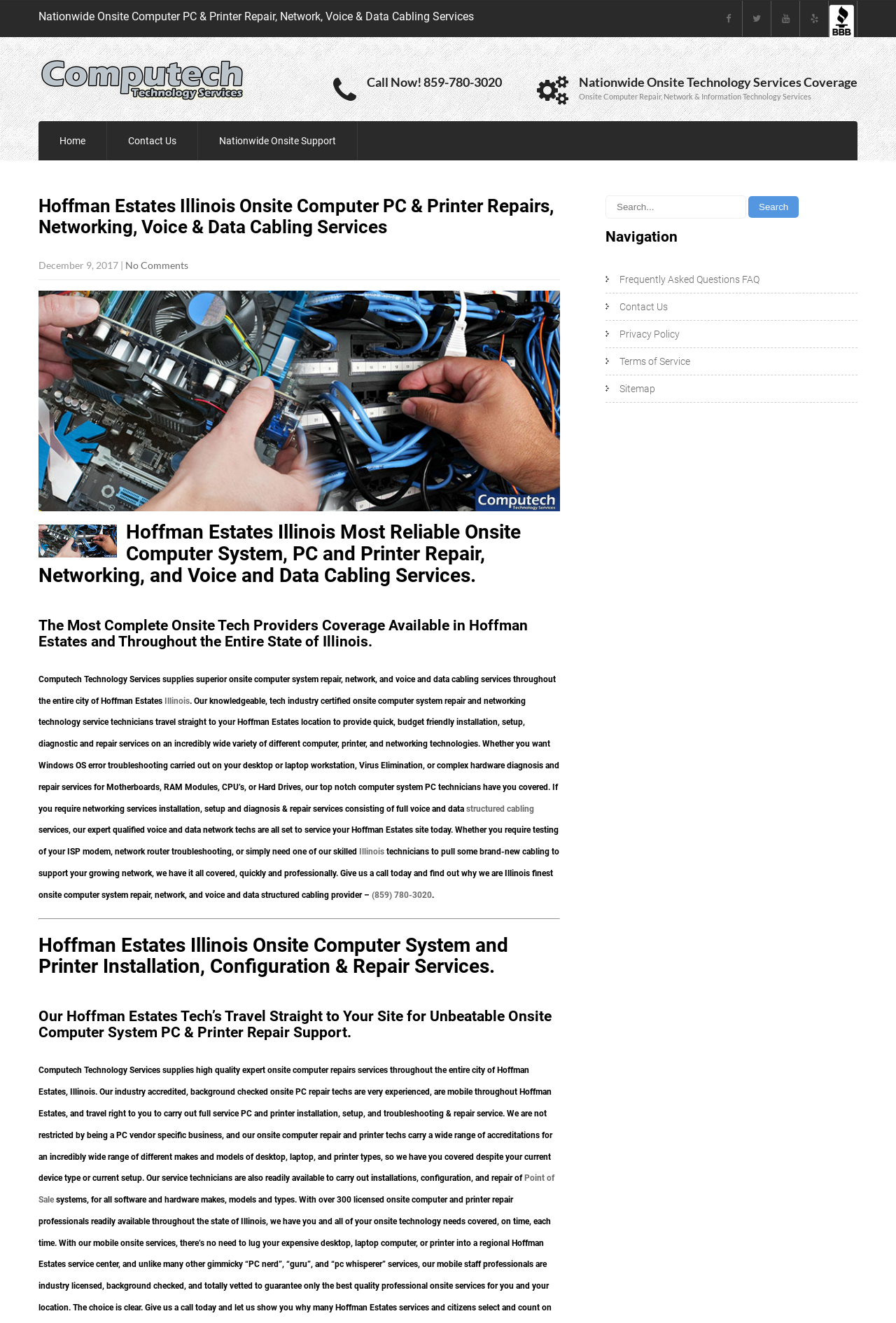Please identify the bounding box coordinates of where to click in order to follow the instruction: "Search".

[0.835, 0.148, 0.892, 0.165]